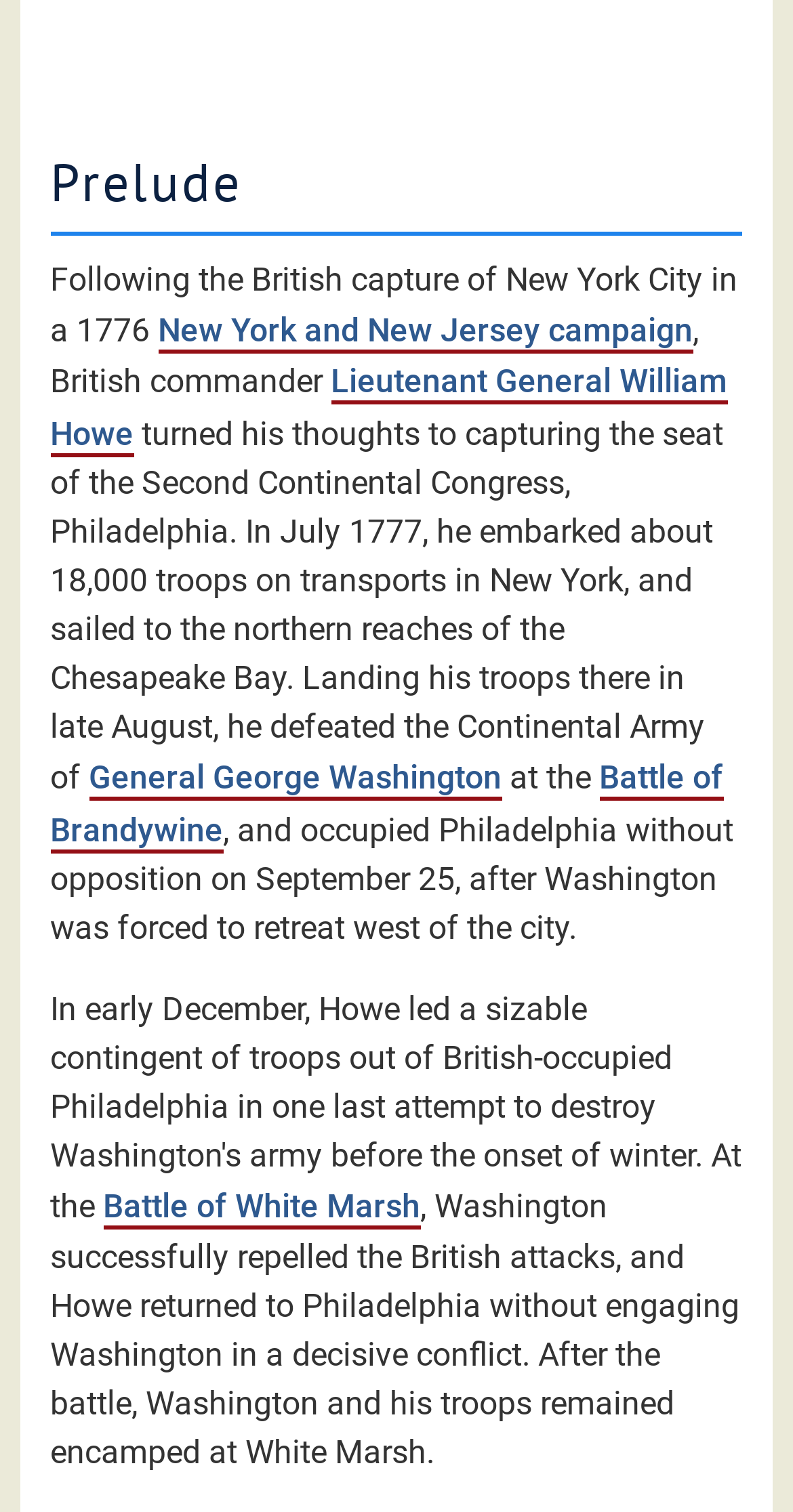How many troops did Lieutenant General William Howe embark on transports in New York?
Ensure your answer is thorough and detailed.

The answer can be found in the sentence 'In July 1777, he embarked about 18,000 troops on transports in New York, and sailed to the northern reaches of the Chesapeake Bay.' This indicates that Lieutenant General William Howe embarked about 18,000 troops on transports in New York.